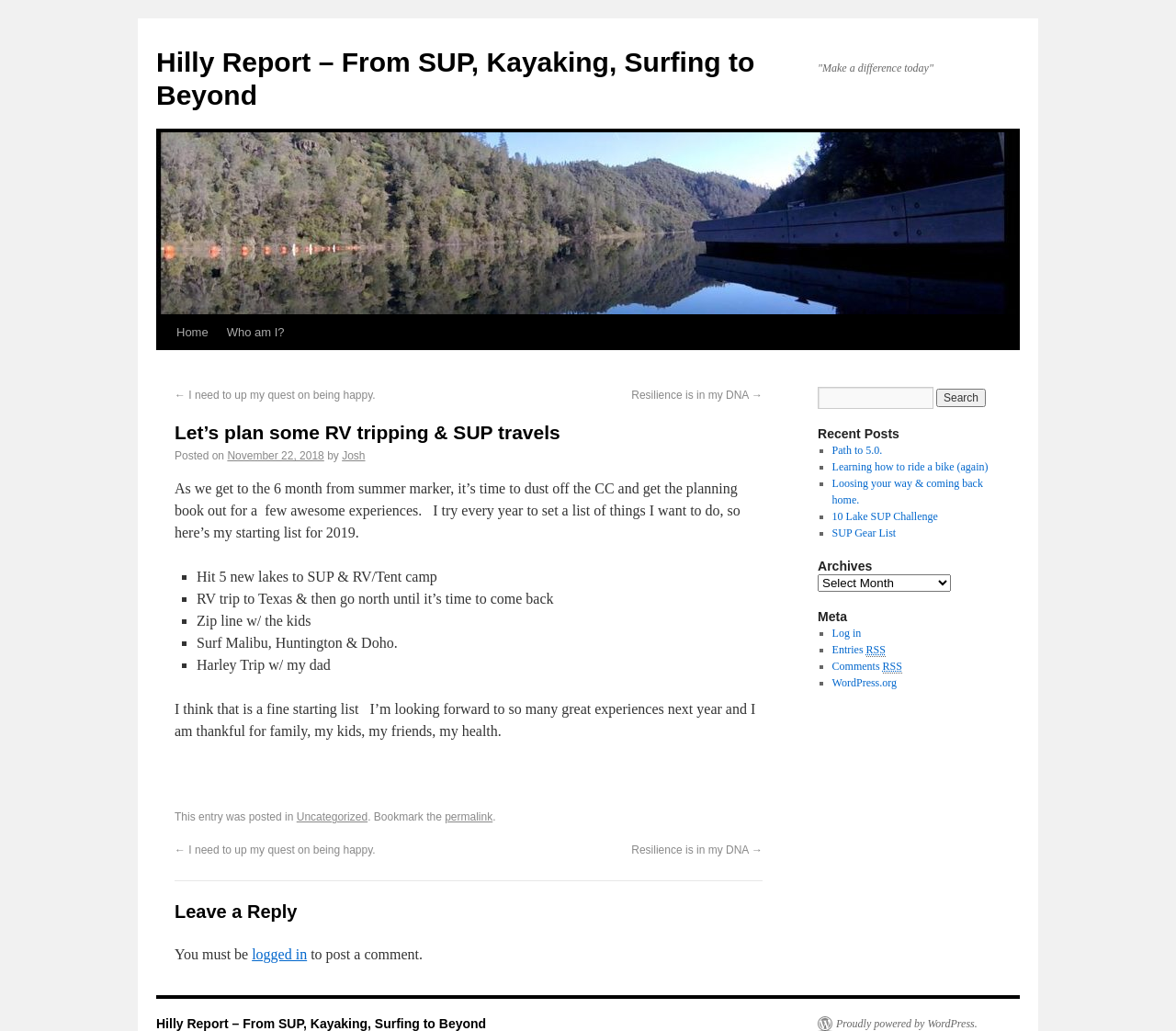Answer the question below using just one word or a short phrase: 
What is the title of the blog post?

Let’s plan some RV tripping & SUP travels